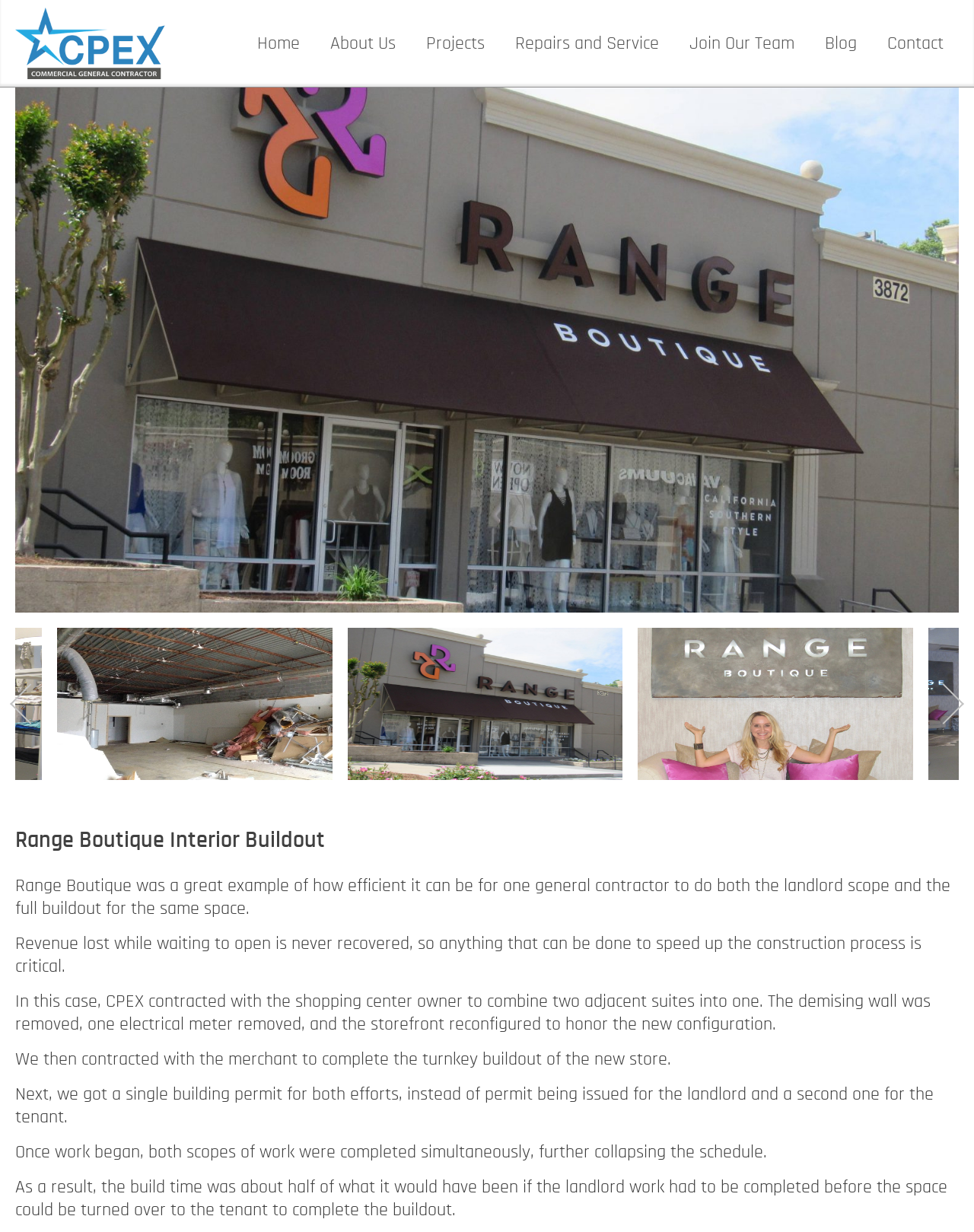Answer in one word or a short phrase: 
What is the benefit of combining the landlord scope and full buildout for the same space?

Efficient